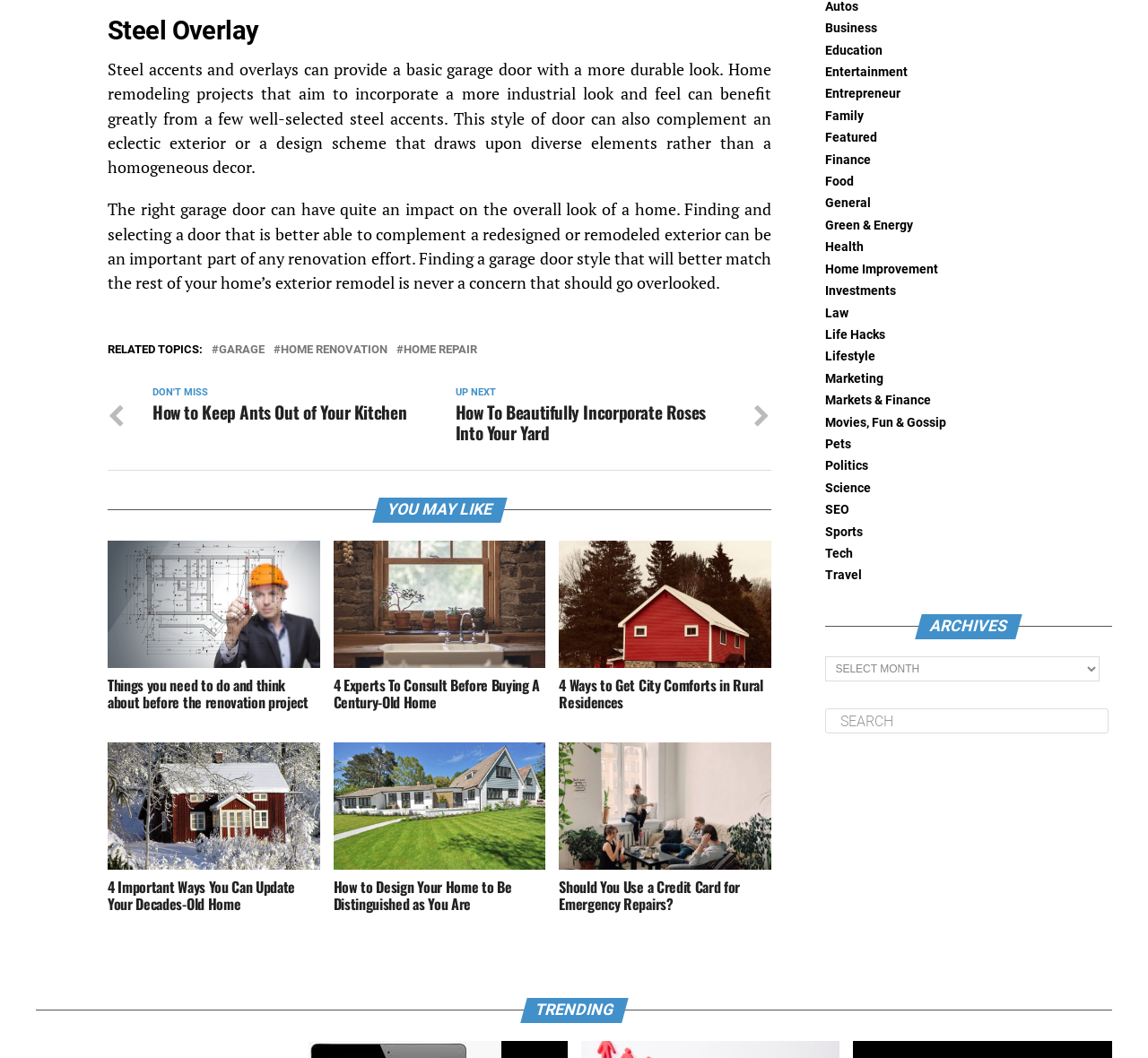Point out the bounding box coordinates of the section to click in order to follow this instruction: "Click on the 'GARAGE' link".

[0.191, 0.326, 0.23, 0.337]